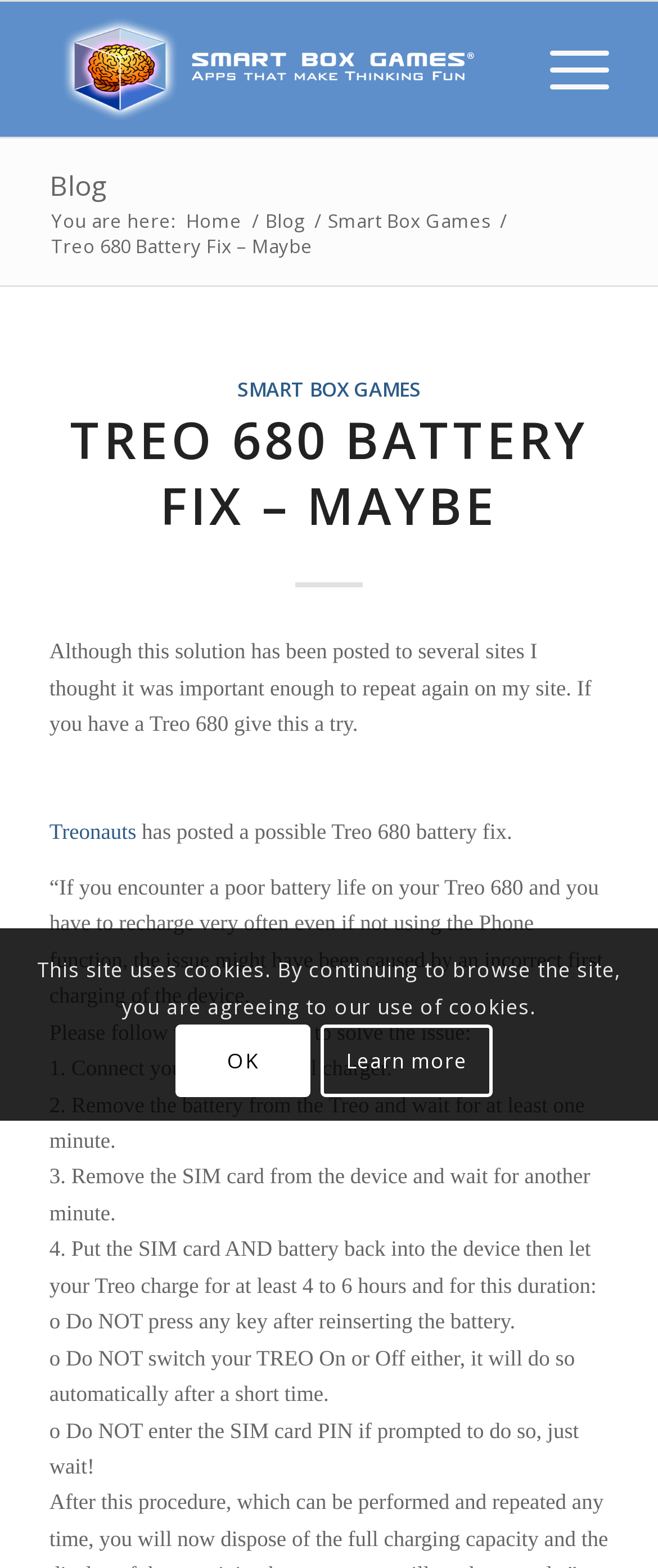Ascertain the bounding box coordinates for the UI element detailed here: "Smart Box Games". The coordinates should be provided as [left, top, right, bottom] with each value being a float between 0 and 1.

[0.36, 0.239, 0.64, 0.256]